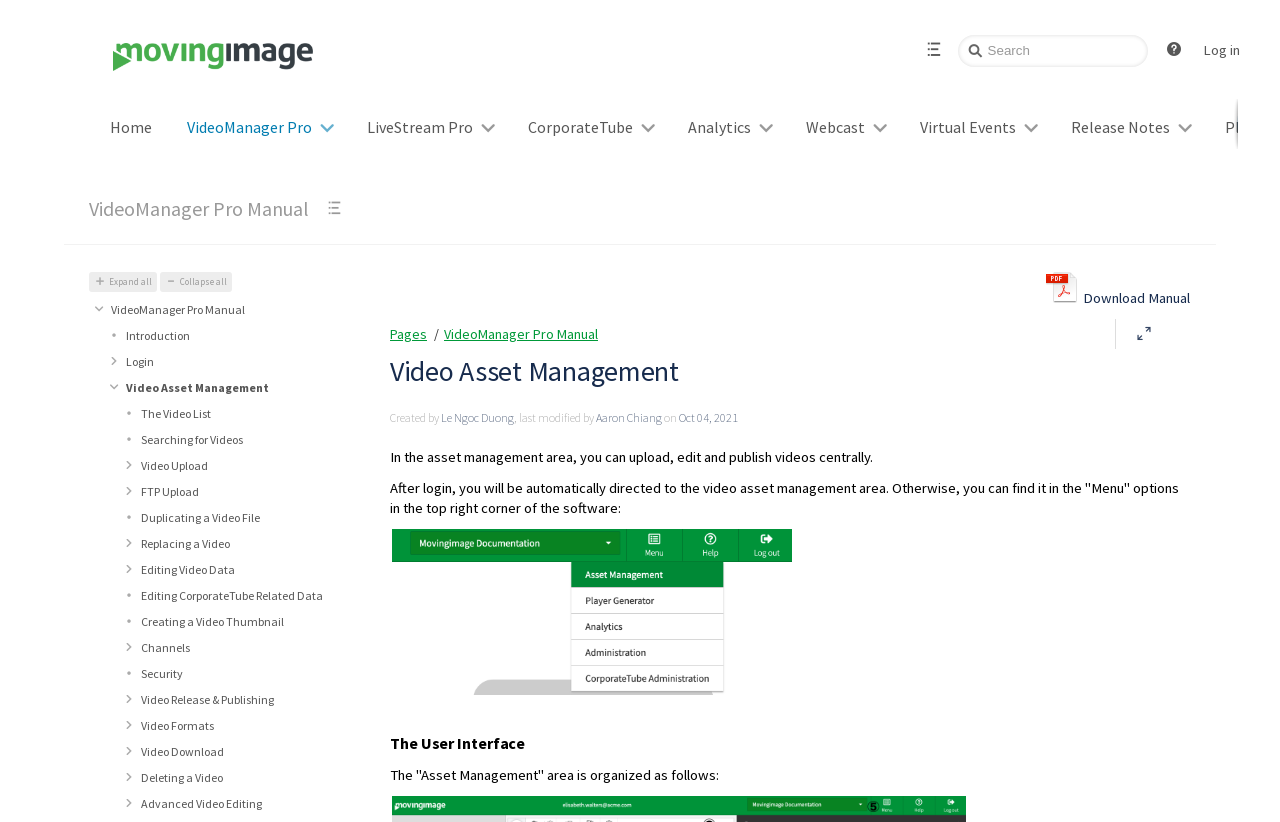Please provide the bounding box coordinates for the UI element as described: "VideoManager Pro Manual". The coordinates must be four floats between 0 and 1, represented as [left, top, right, bottom].

[0.062, 0.231, 0.249, 0.279]